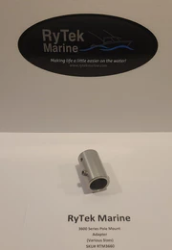What is the color of the background?
Using the image as a reference, give a one-word or short phrase answer.

White